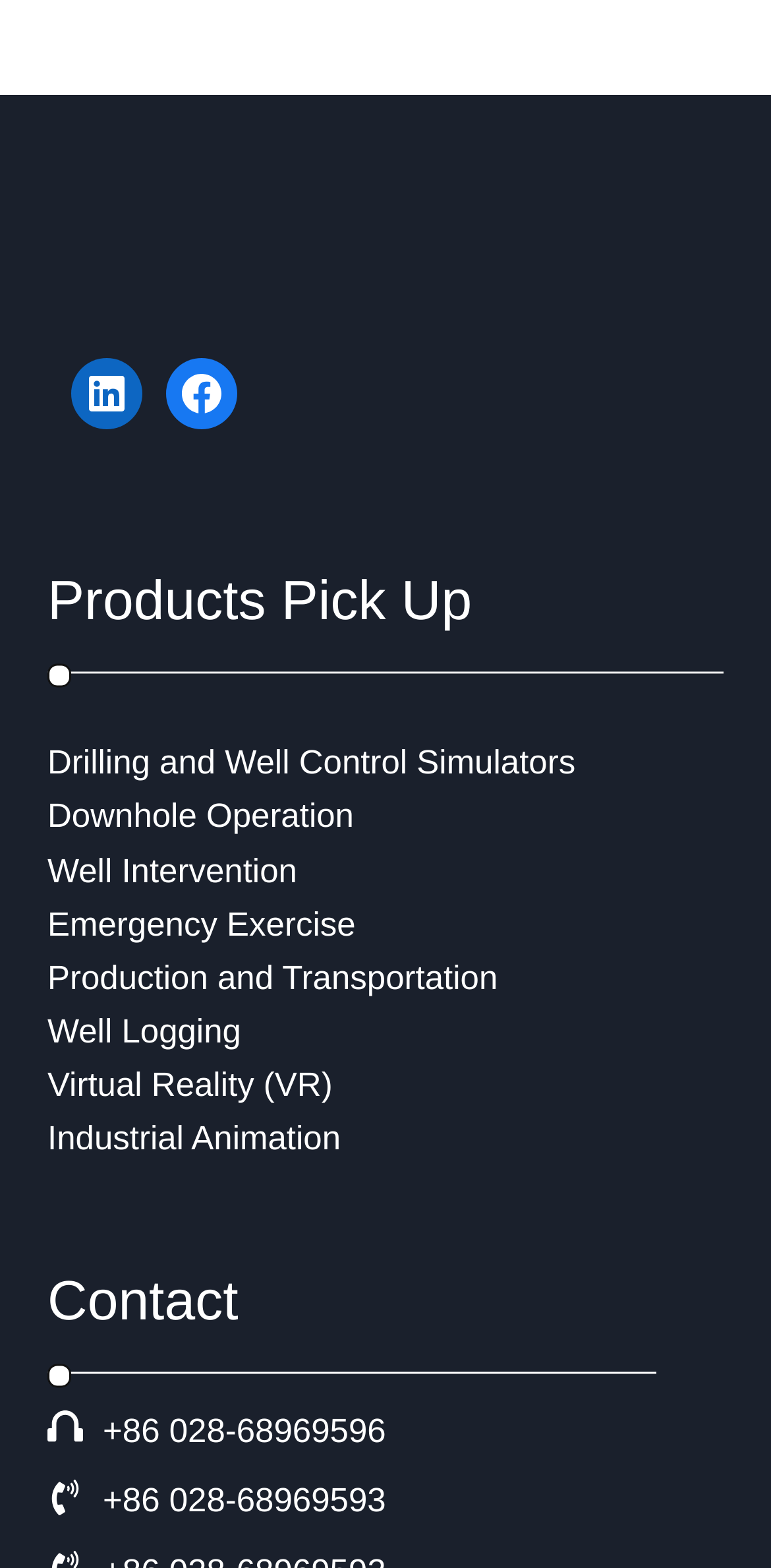Locate the bounding box coordinates of the item that should be clicked to fulfill the instruction: "Explore Virtual Reality (VR)".

[0.062, 0.68, 0.431, 0.704]